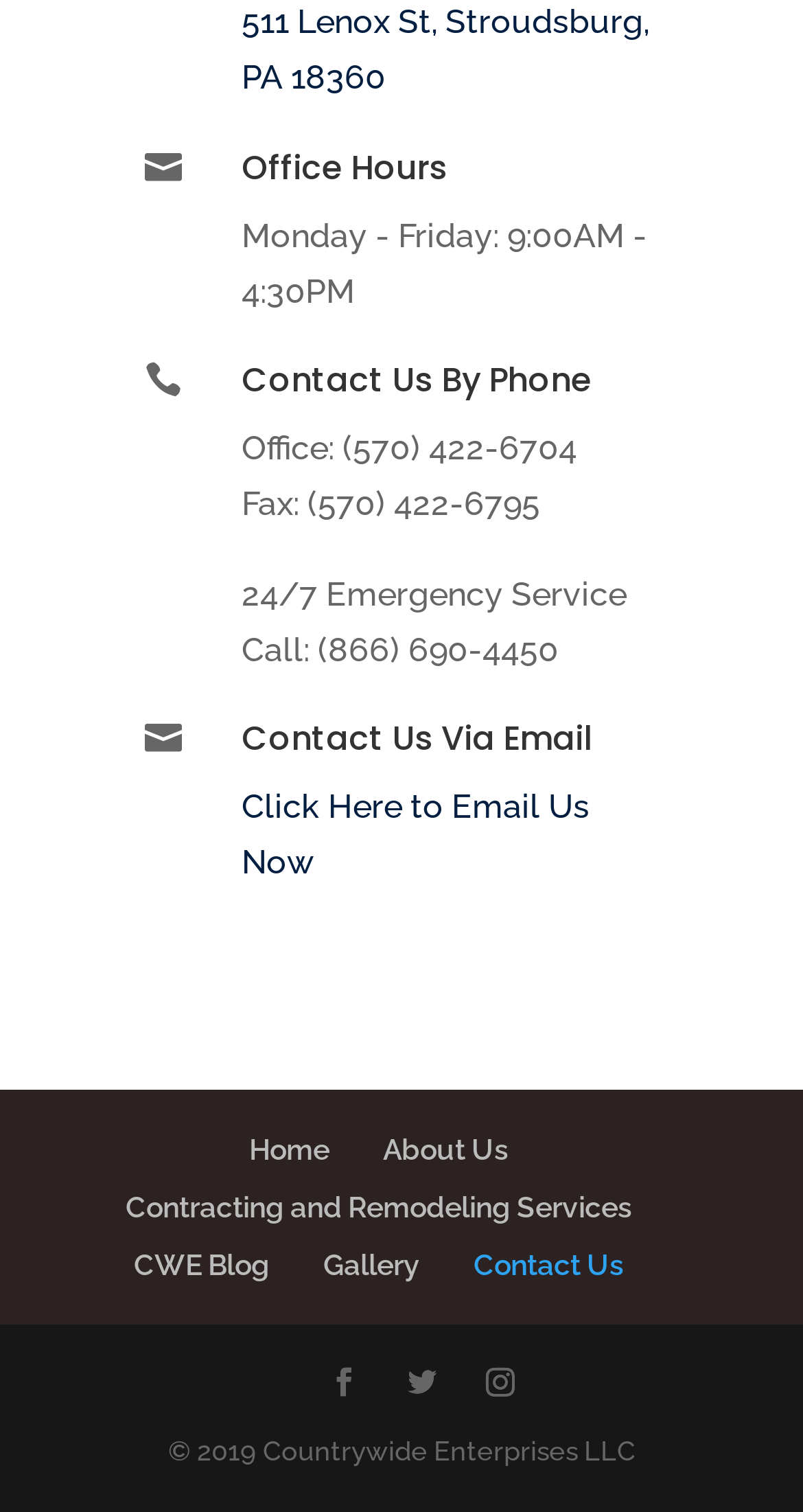Please find and report the bounding box coordinates of the element to click in order to perform the following action: "View image 1". The coordinates should be expressed as four float numbers between 0 and 1, in the format [left, top, right, bottom].

None